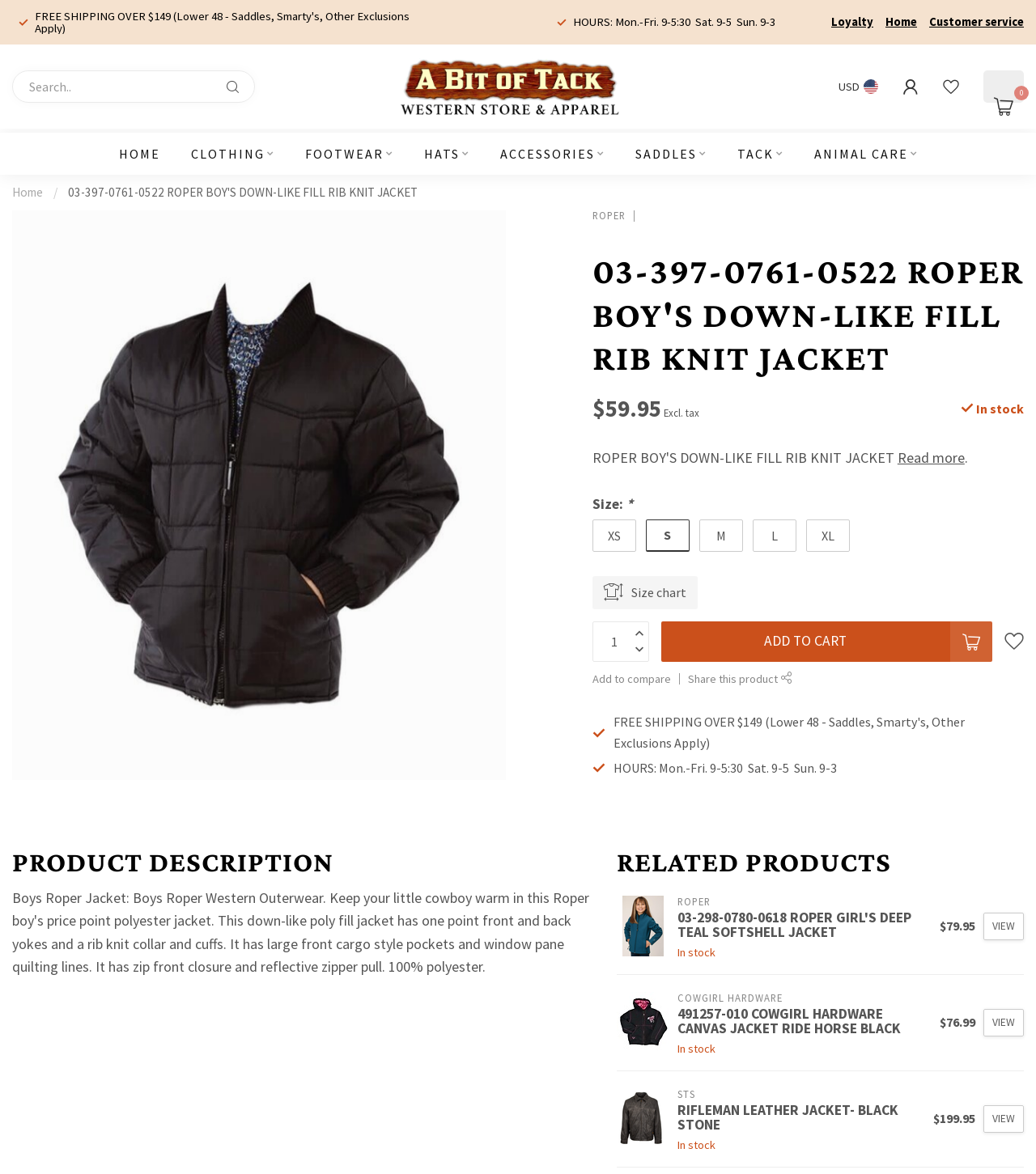Could you determine the bounding box coordinates of the clickable element to complete the instruction: "View related products"? Provide the coordinates as four float numbers between 0 and 1, i.e., [left, top, right, bottom].

[0.595, 0.763, 0.646, 0.815]